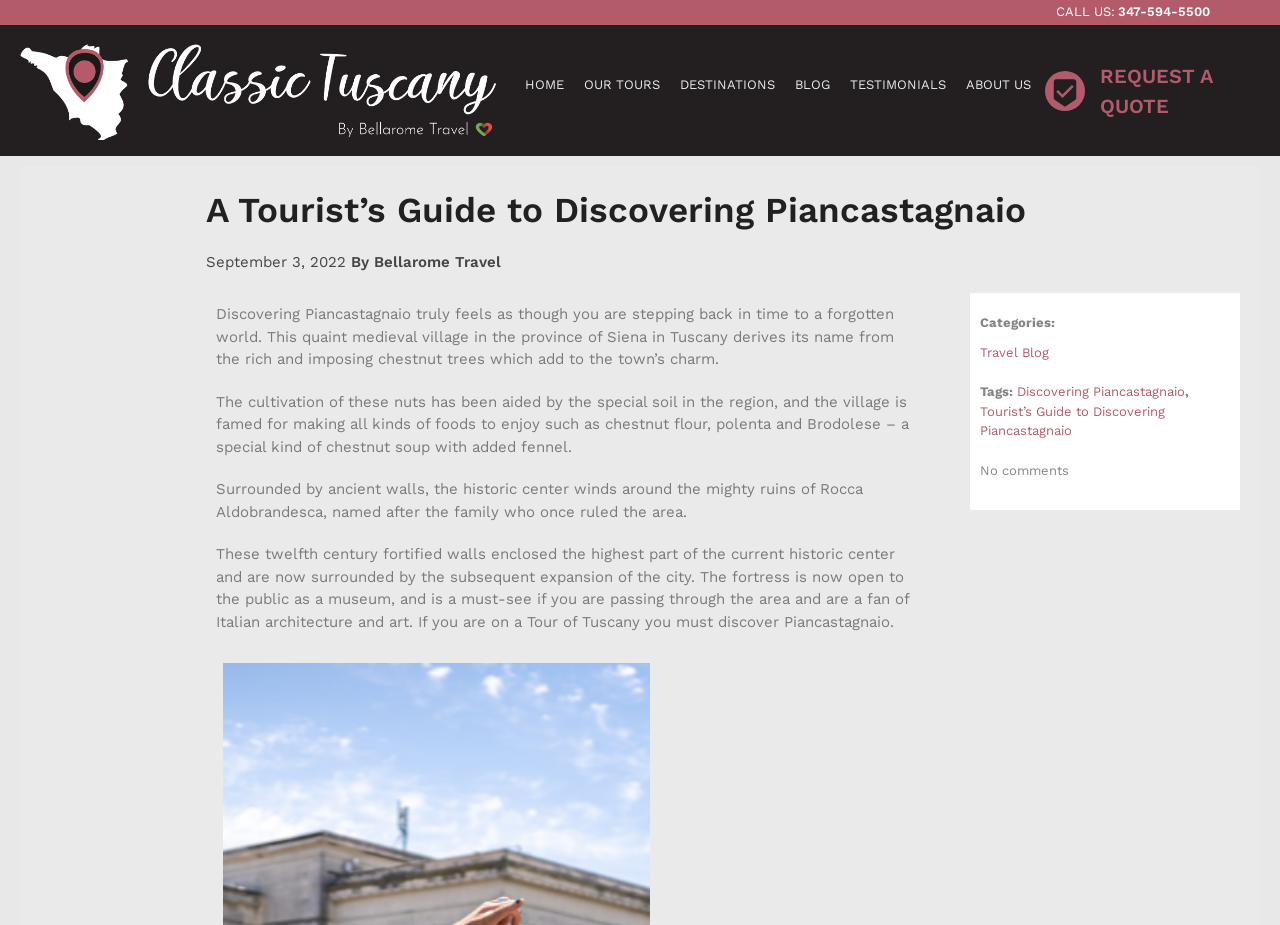What is the name of the medieval village in Tuscany?
Answer the question using a single word or phrase, according to the image.

Piancastagnaio